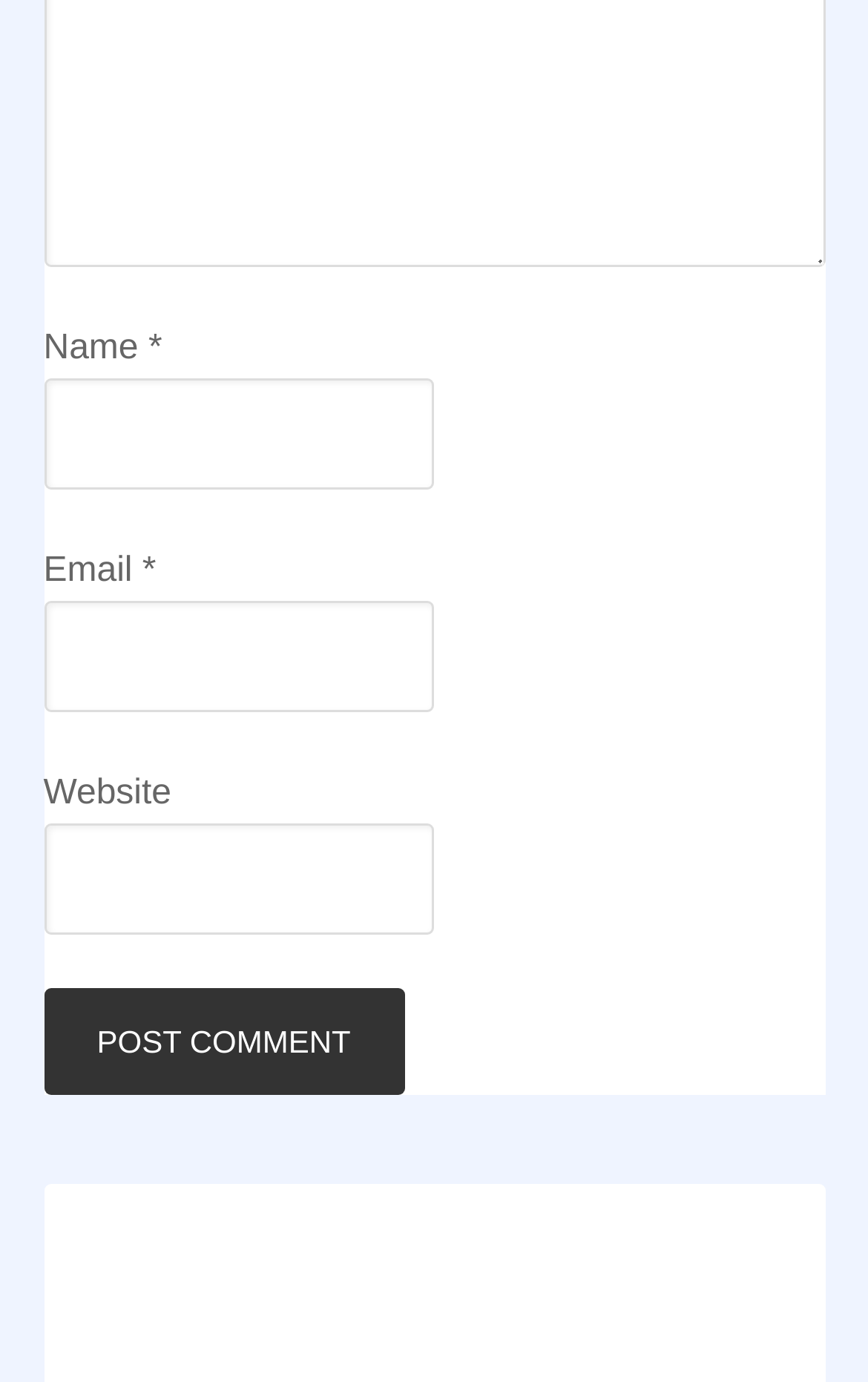What is the first field to fill in?
Please answer the question with a detailed and comprehensive explanation.

The first field to fill in is 'Name' because it is the first input field in the form, indicated by the 'Name *' label and the required attribute set to True.